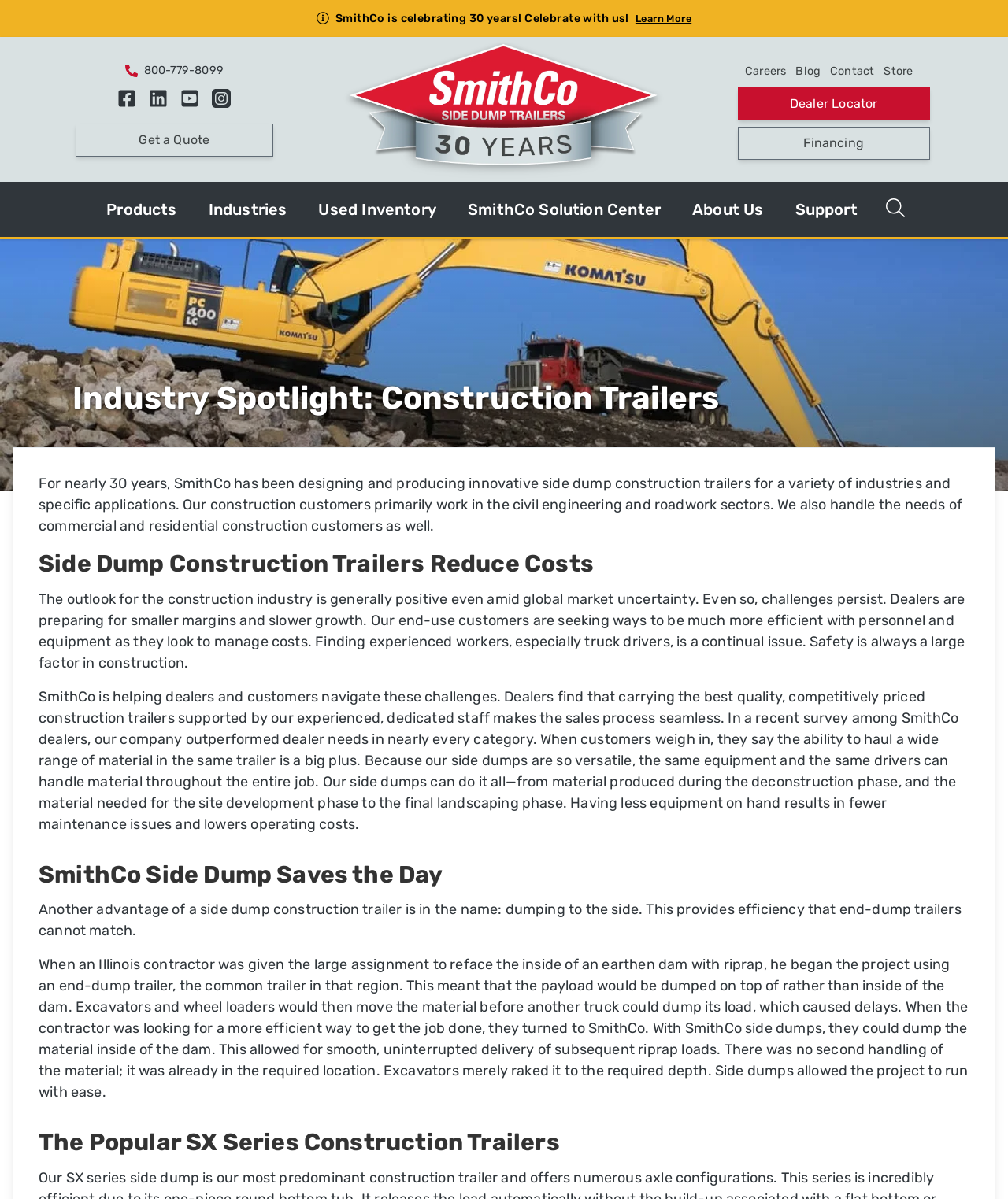Please determine the bounding box coordinates of the element's region to click for the following instruction: "Learn more about SmithCo's 30-year celebration".

[0.63, 0.009, 0.686, 0.022]